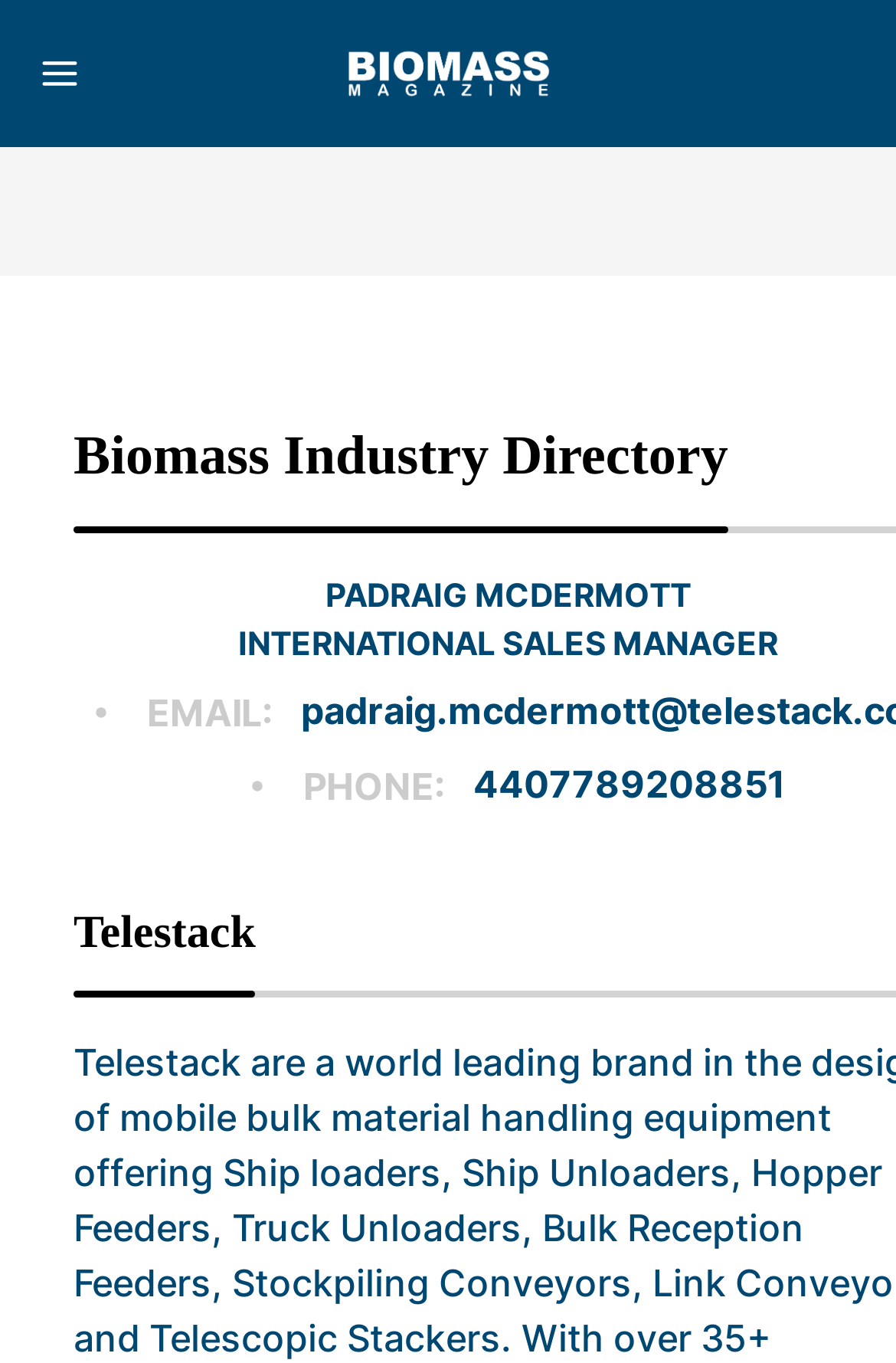Please provide a comprehensive answer to the question based on the screenshot: What is the name of the person listed?

I found the name 'PADRAIG MCDERMOTT' in the StaticText element with bounding box coordinates [0.363, 0.421, 0.771, 0.45], which suggests that it is the name of a person listed on the webpage.